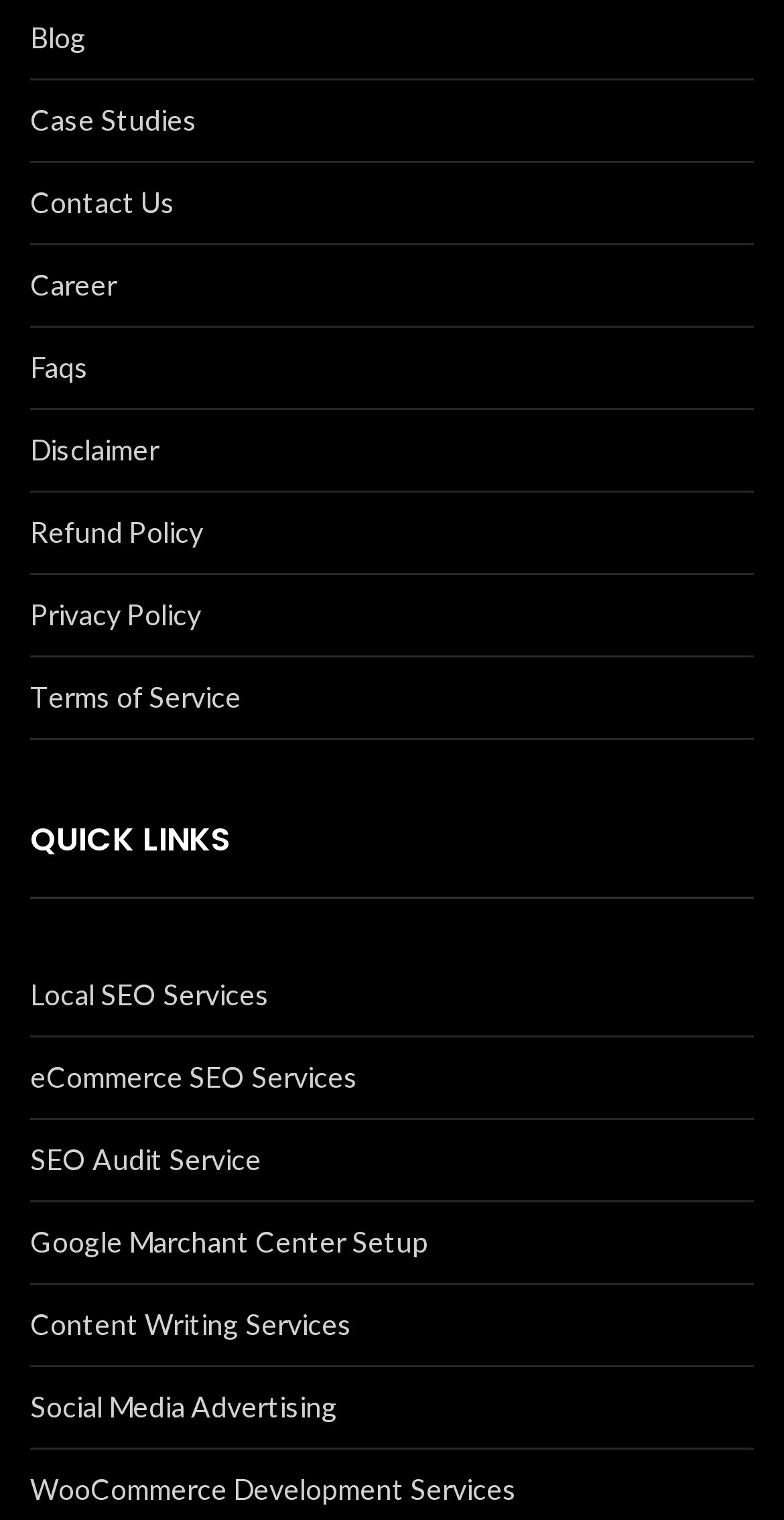Using the element description: "Certification QUALIOPI", determine the bounding box coordinates. The coordinates should be in the format [left, top, right, bottom], with values between 0 and 1.

None